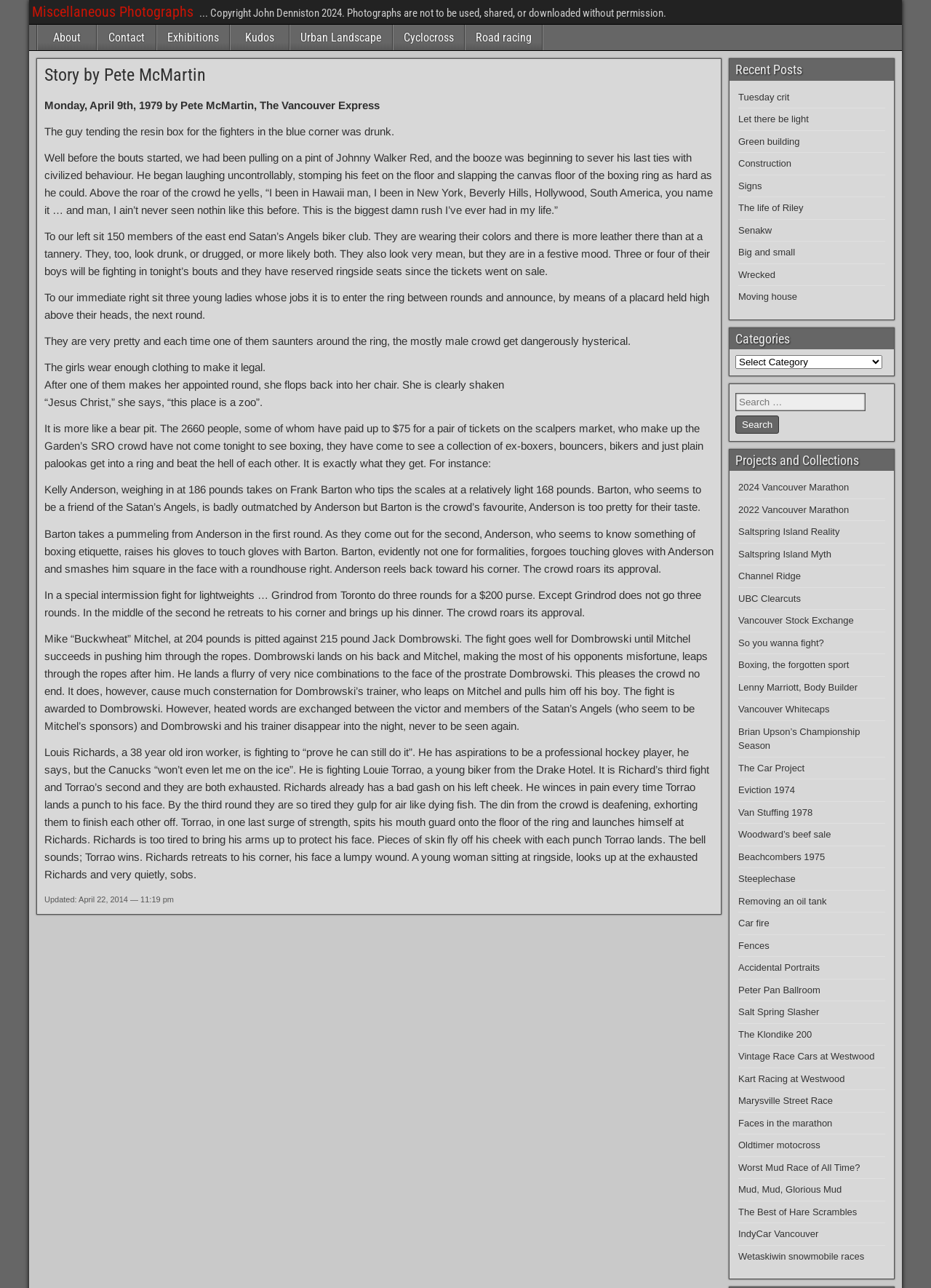Please specify the bounding box coordinates in the format (top-left x, top-left y, bottom-right x, bottom-right y), with all values as floating point numbers between 0 and 1. Identify the bounding box of the UI element described by: Construction

[0.793, 0.123, 0.85, 0.131]